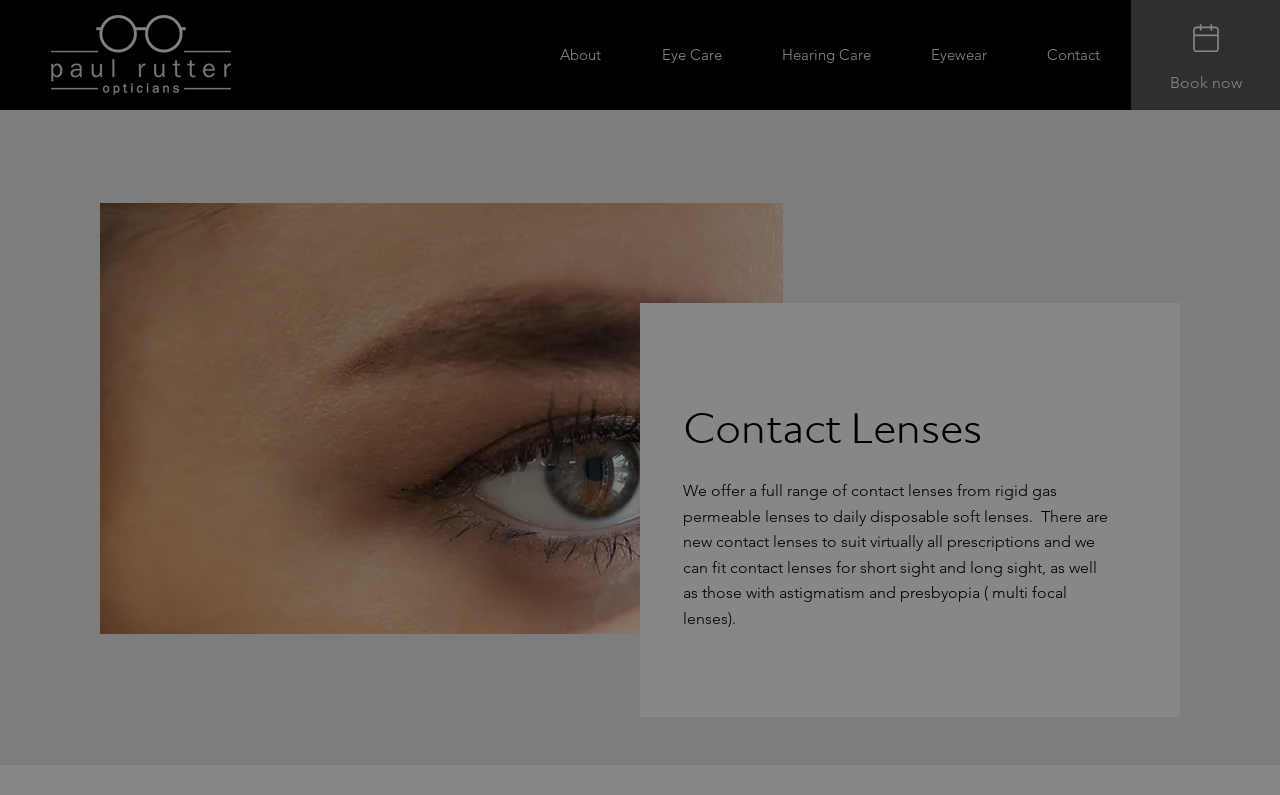Determine the bounding box for the HTML element described here: "Book now". The coordinates should be given as [left, top, right, bottom] with each number being a float between 0 and 1.

[0.884, 0.0, 1.0, 0.138]